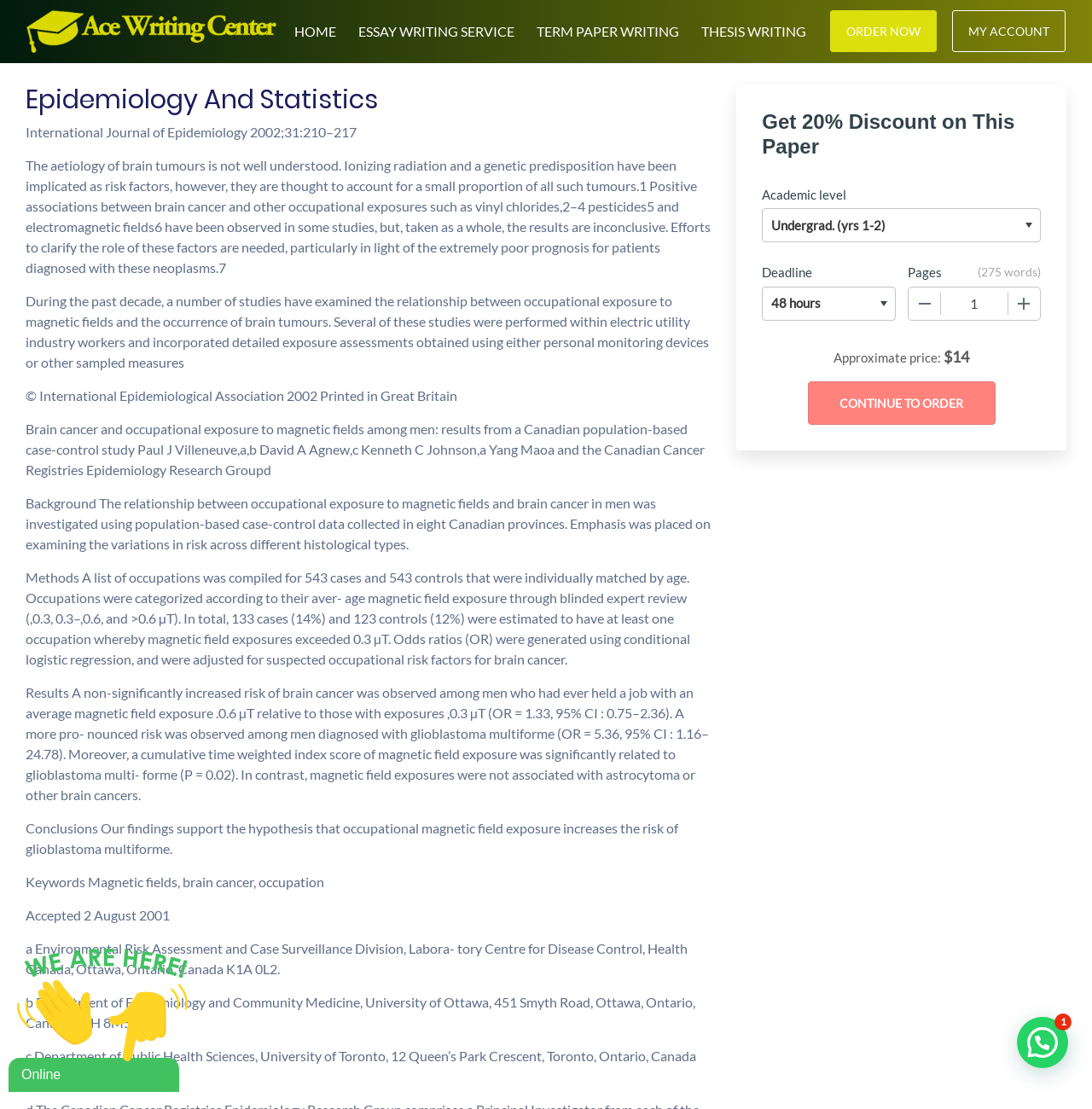Determine the coordinates of the bounding box for the clickable area needed to execute this instruction: "Enter a value in the 'Pages' textbox".

[0.861, 0.259, 0.923, 0.288]